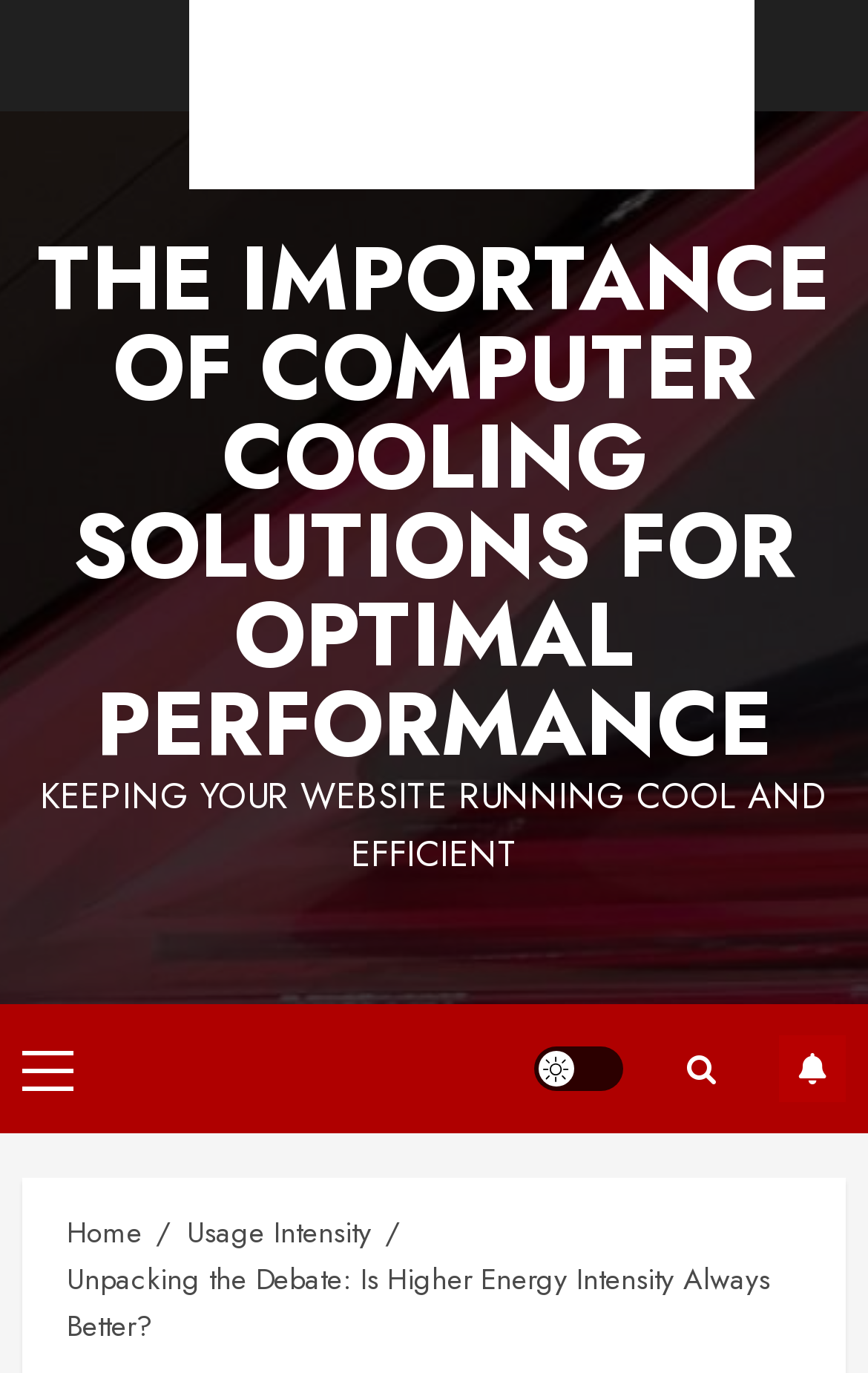Determine the bounding box coordinates of the clickable element to achieve the following action: 'Open the 'Primary Menu''. Provide the coordinates as four float values between 0 and 1, formatted as [left, top, right, bottom].

[0.026, 0.764, 0.085, 0.793]